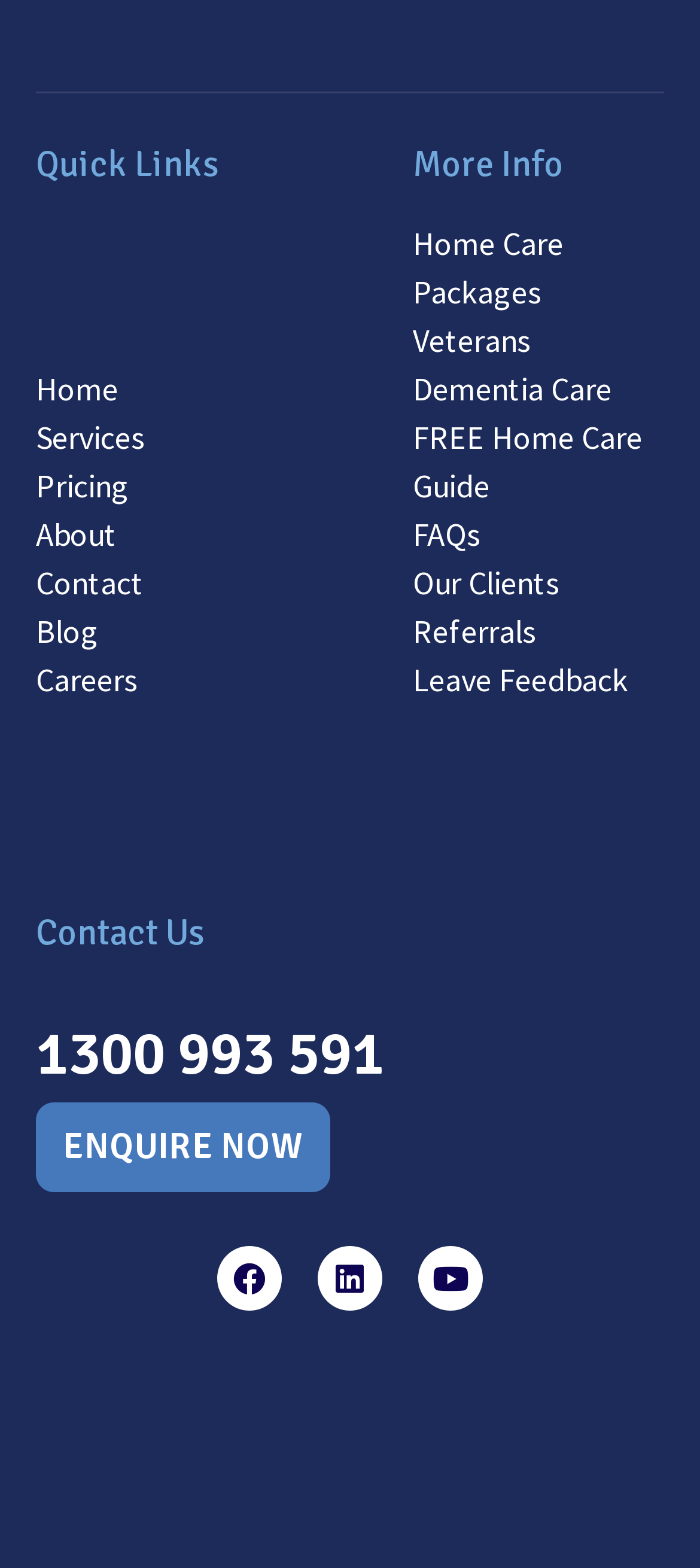How many social media links are there?
Can you give a detailed and elaborate answer to the question?

There are three social media links at the bottom of the webpage, which are Facebook, Linkedin, and Youtube. These links are represented by their respective icons and are clickable.